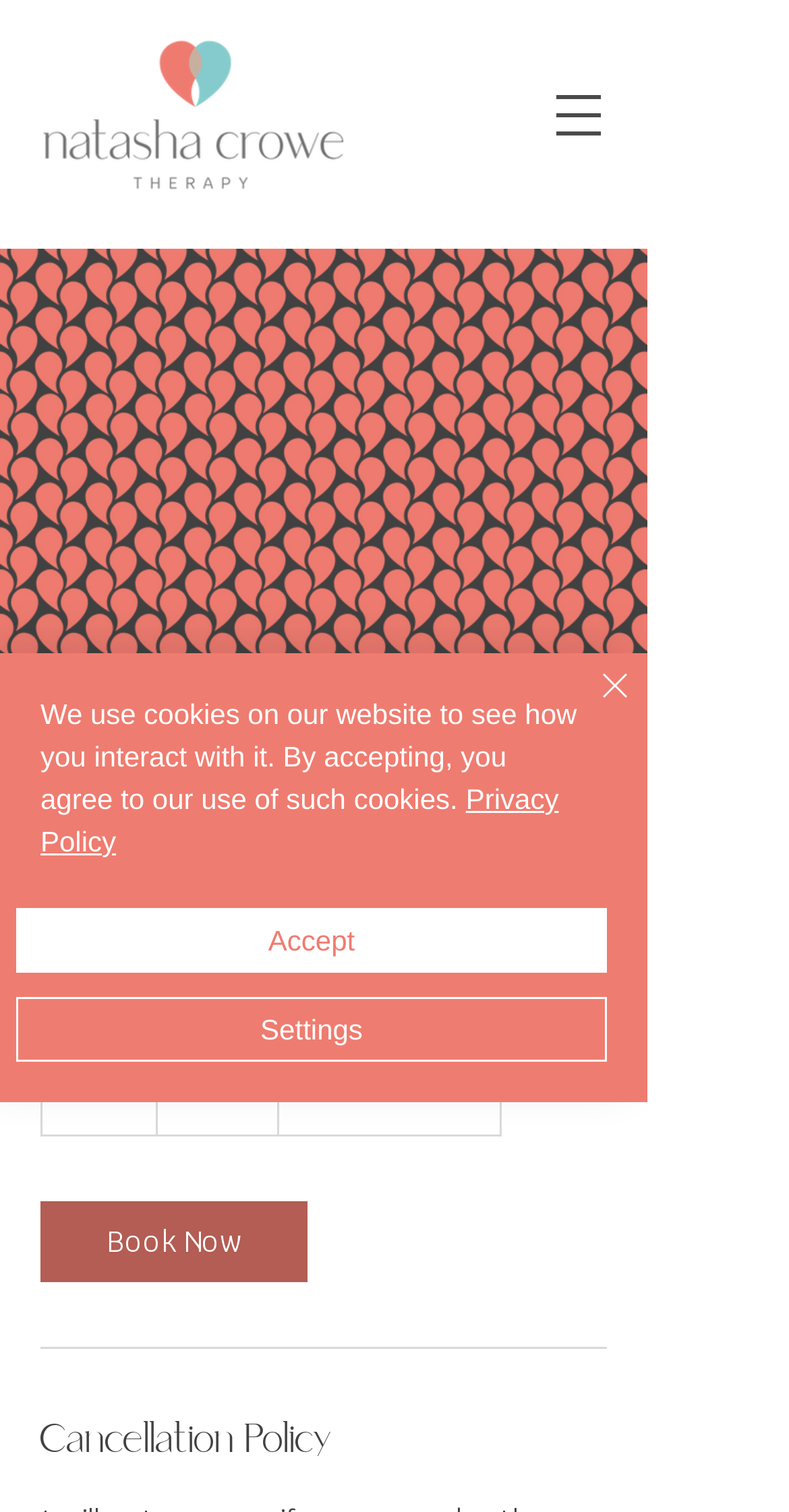Identify the bounding box of the UI component described as: "aria-label="Close"".

[0.687, 0.437, 0.81, 0.502]